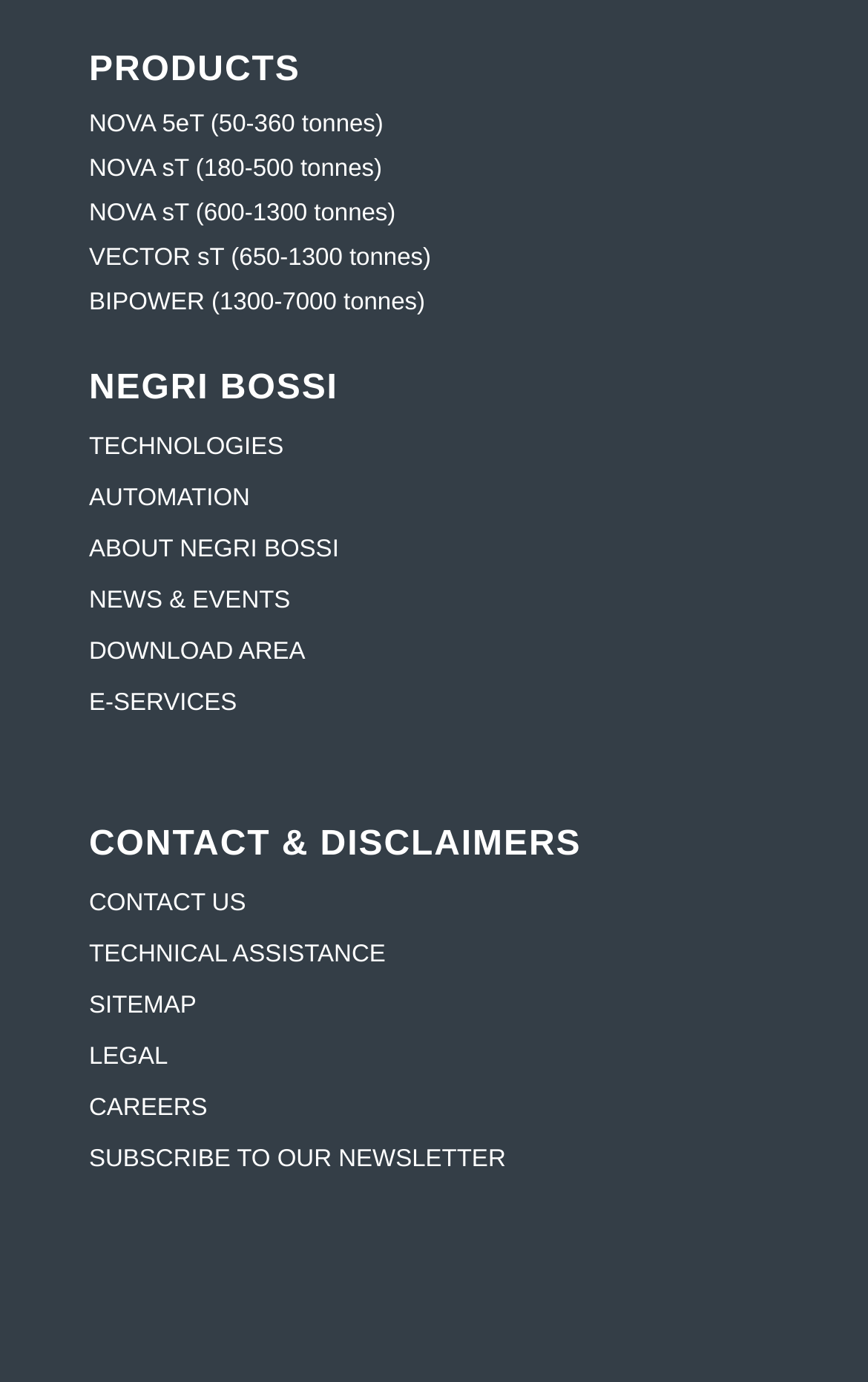Please find the bounding box coordinates of the section that needs to be clicked to achieve this instruction: "Subscribe to Negri Bossi newsletter".

[0.103, 0.829, 0.583, 0.848]